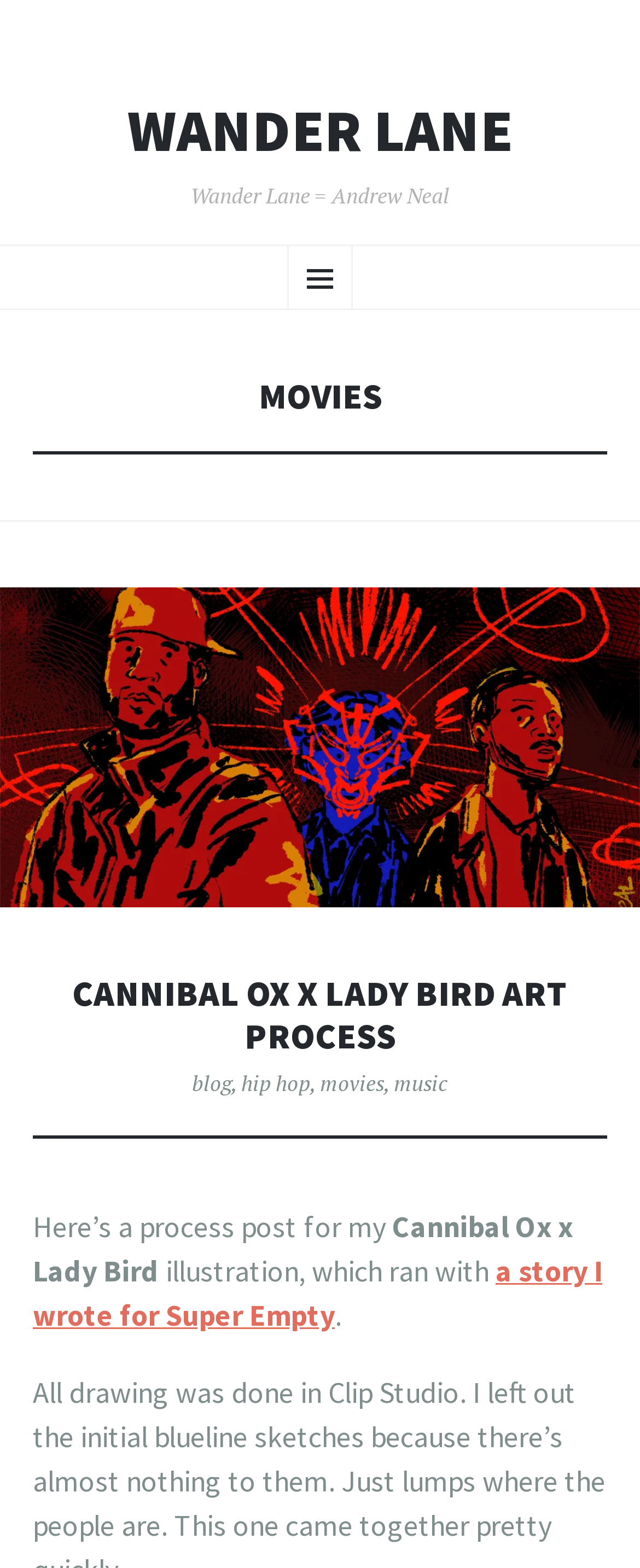Identify the bounding box for the UI element described as: "movies". The coordinates should be four float numbers between 0 and 1, i.e., [left, top, right, bottom].

[0.5, 0.681, 0.6, 0.7]